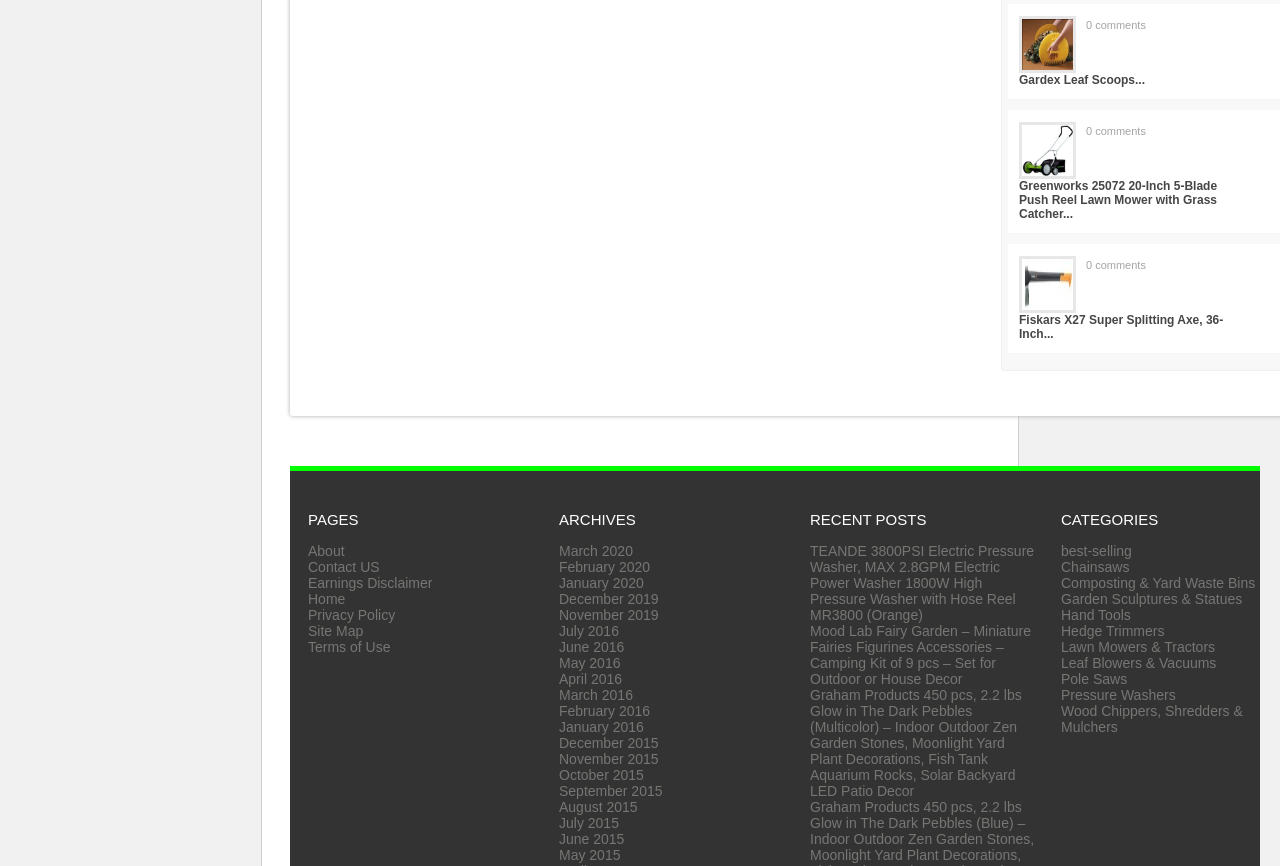Find and indicate the bounding box coordinates of the region you should select to follow the given instruction: "Follow this maker".

None